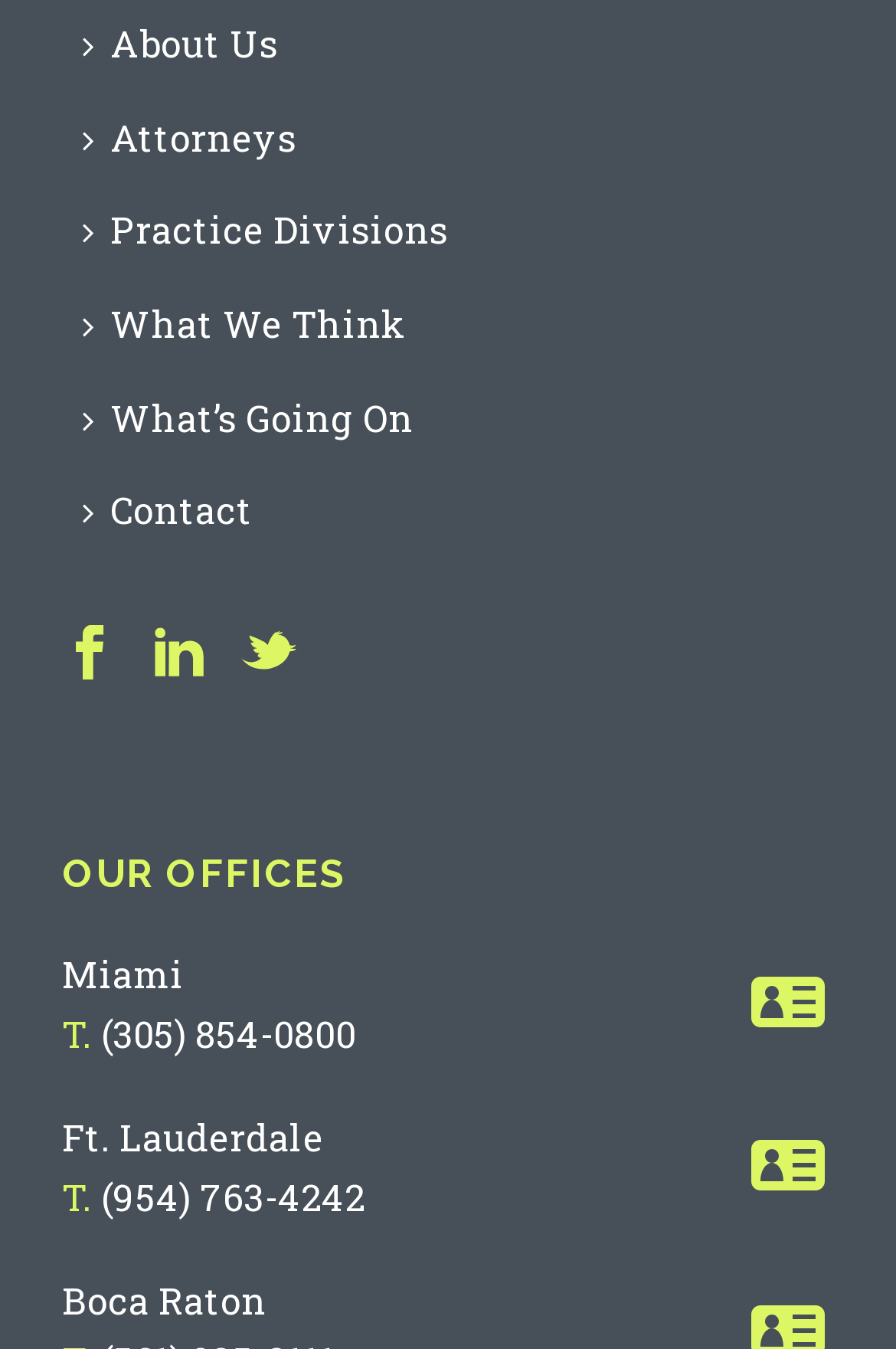Please locate the bounding box coordinates of the element that should be clicked to complete the given instruction: "Click on Attorneys".

[0.079, 0.068, 0.369, 0.137]